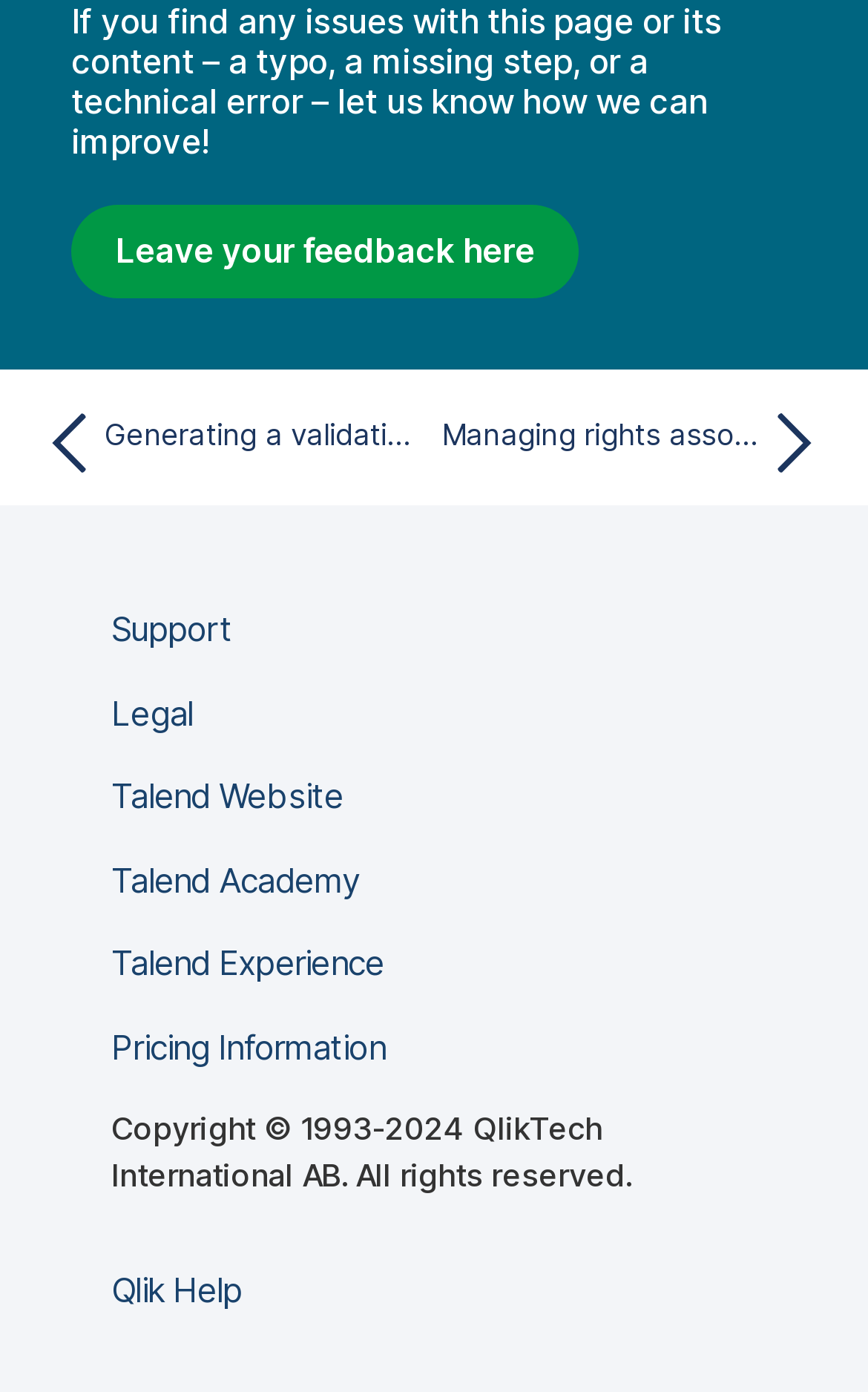Locate the bounding box coordinates of the clickable region to complete the following instruction: "Visit Qlik Help page."

[0.128, 0.912, 0.279, 0.942]